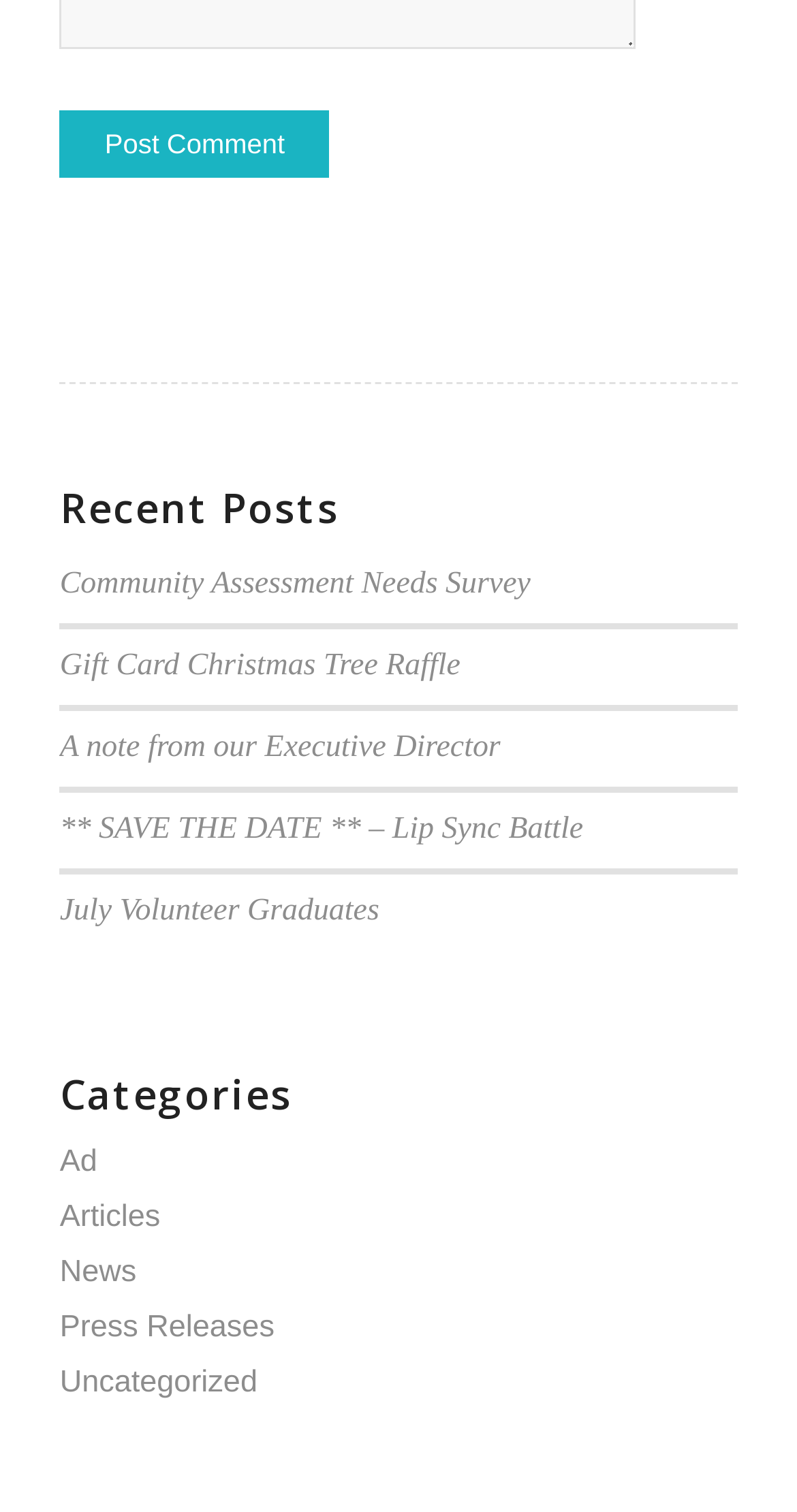Locate the bounding box coordinates of the item that should be clicked to fulfill the instruction: "Explore the category 'News'".

[0.075, 0.829, 0.171, 0.852]